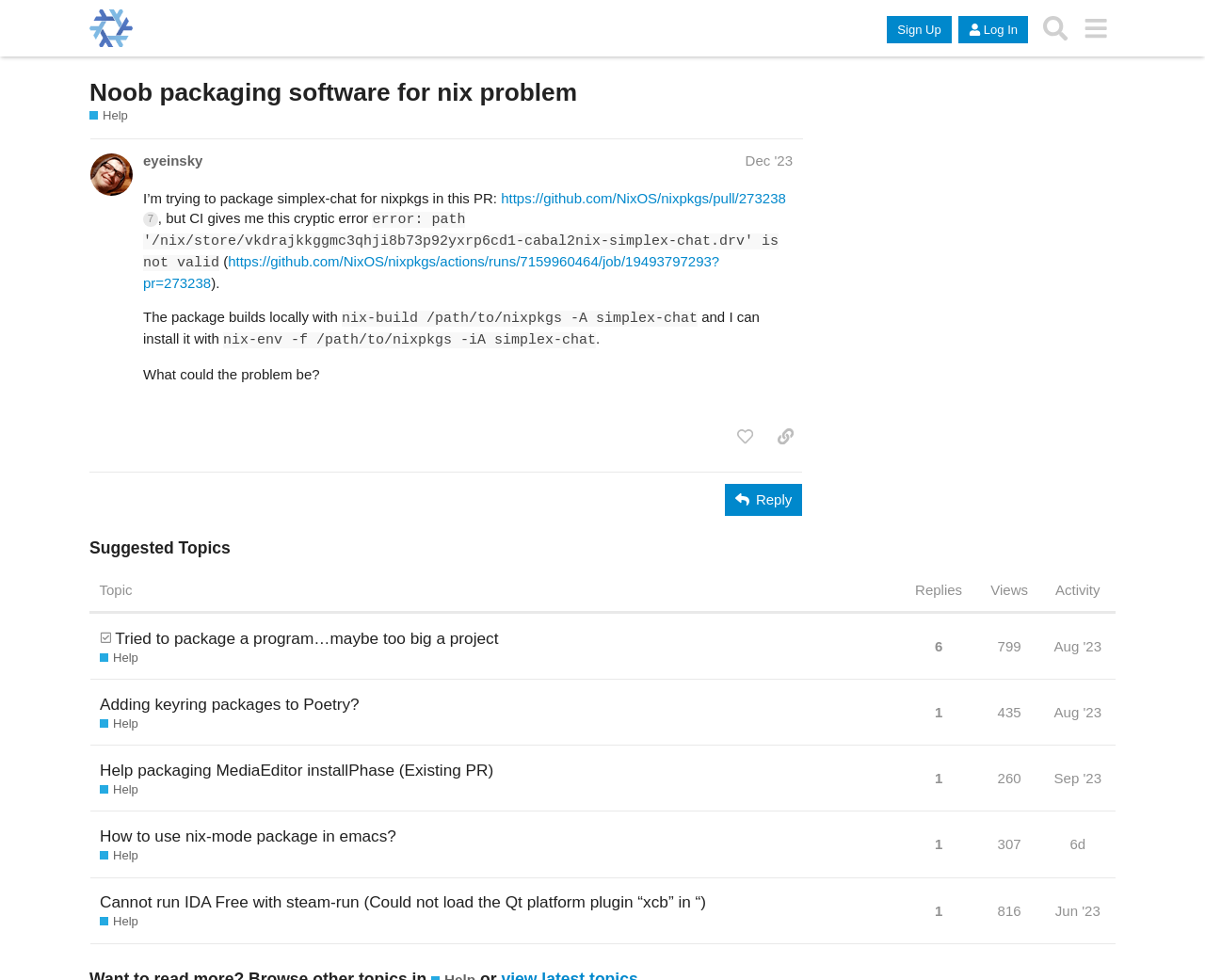Please determine the bounding box coordinates, formatted as (top-left x, top-left y, bottom-right x, bottom-right y), with all values as floating point numbers between 0 and 1. Identify the bounding box of the region described as: Jun '23

[0.872, 0.906, 0.917, 0.951]